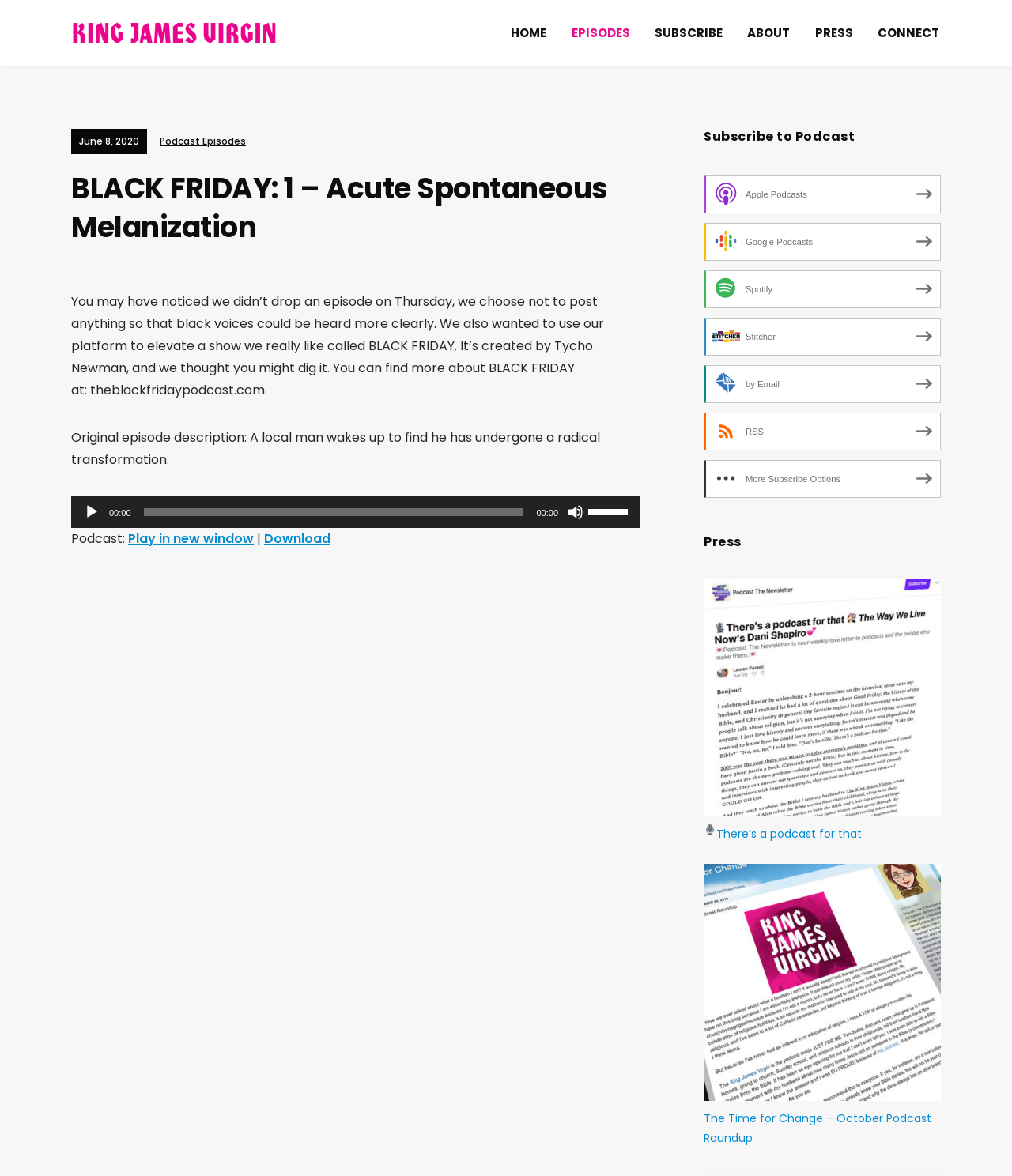Identify the bounding box for the given UI element using the description provided. Coordinates should be in the format (top-left x, top-left y, bottom-right x, bottom-right y) and must be between 0 and 1. Here is the description: Press

[0.804, 0.011, 0.844, 0.045]